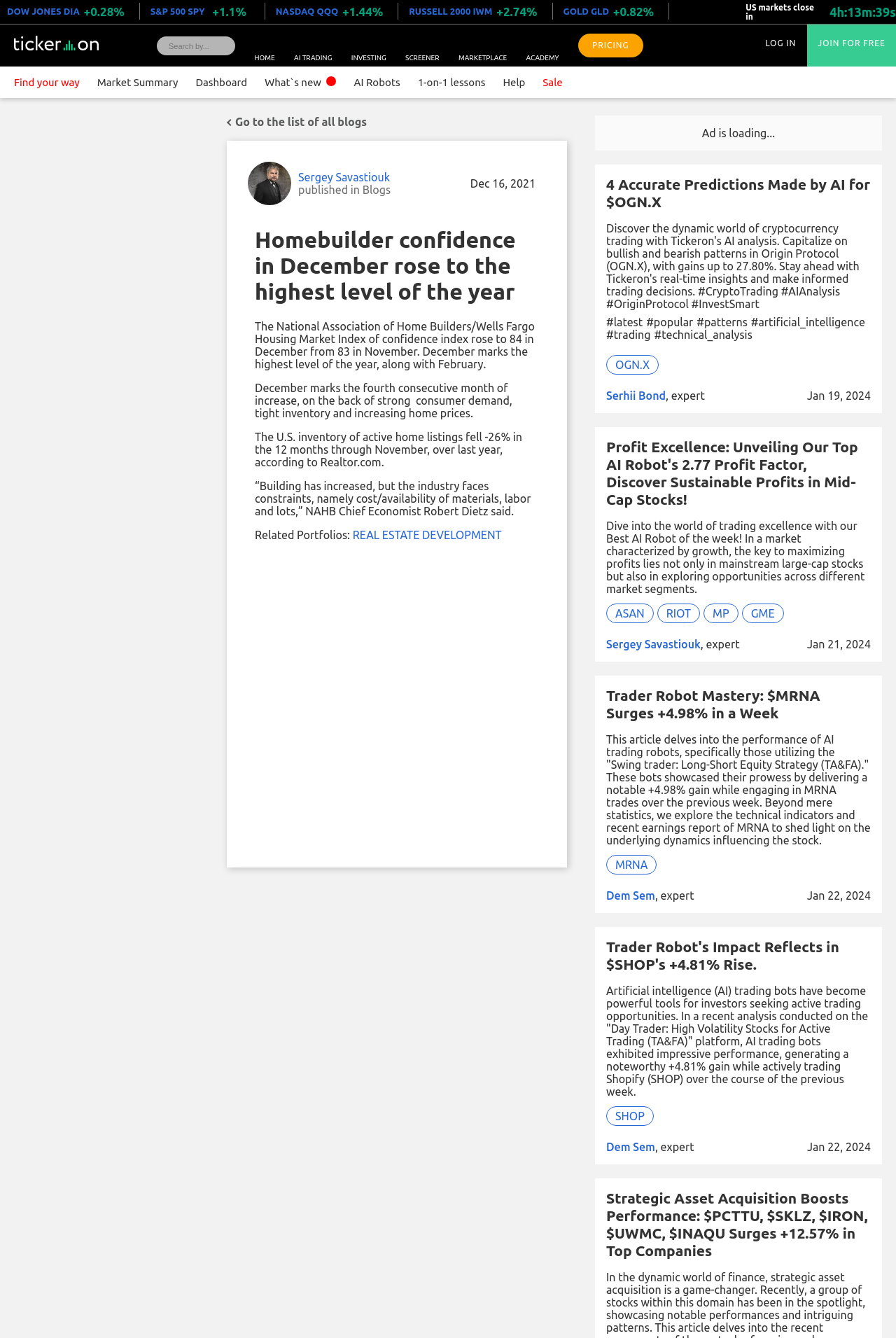Who is the author of the blog post?
Please answer using one word or phrase, based on the screenshot.

Sergey Savastiouk